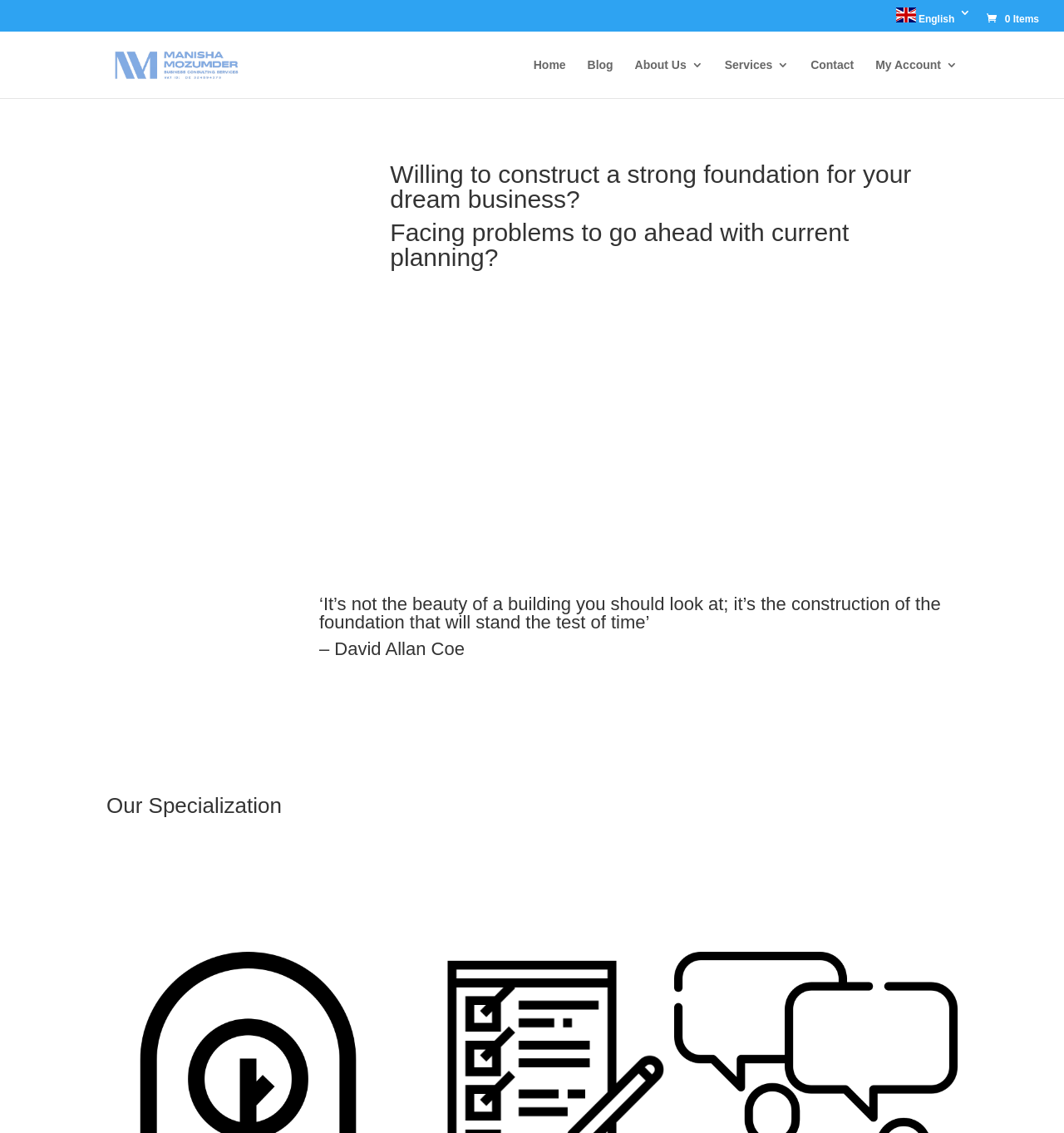Answer the following query concisely with a single word or phrase:
Who is the author of the quote about building foundations?

David Allan Coe